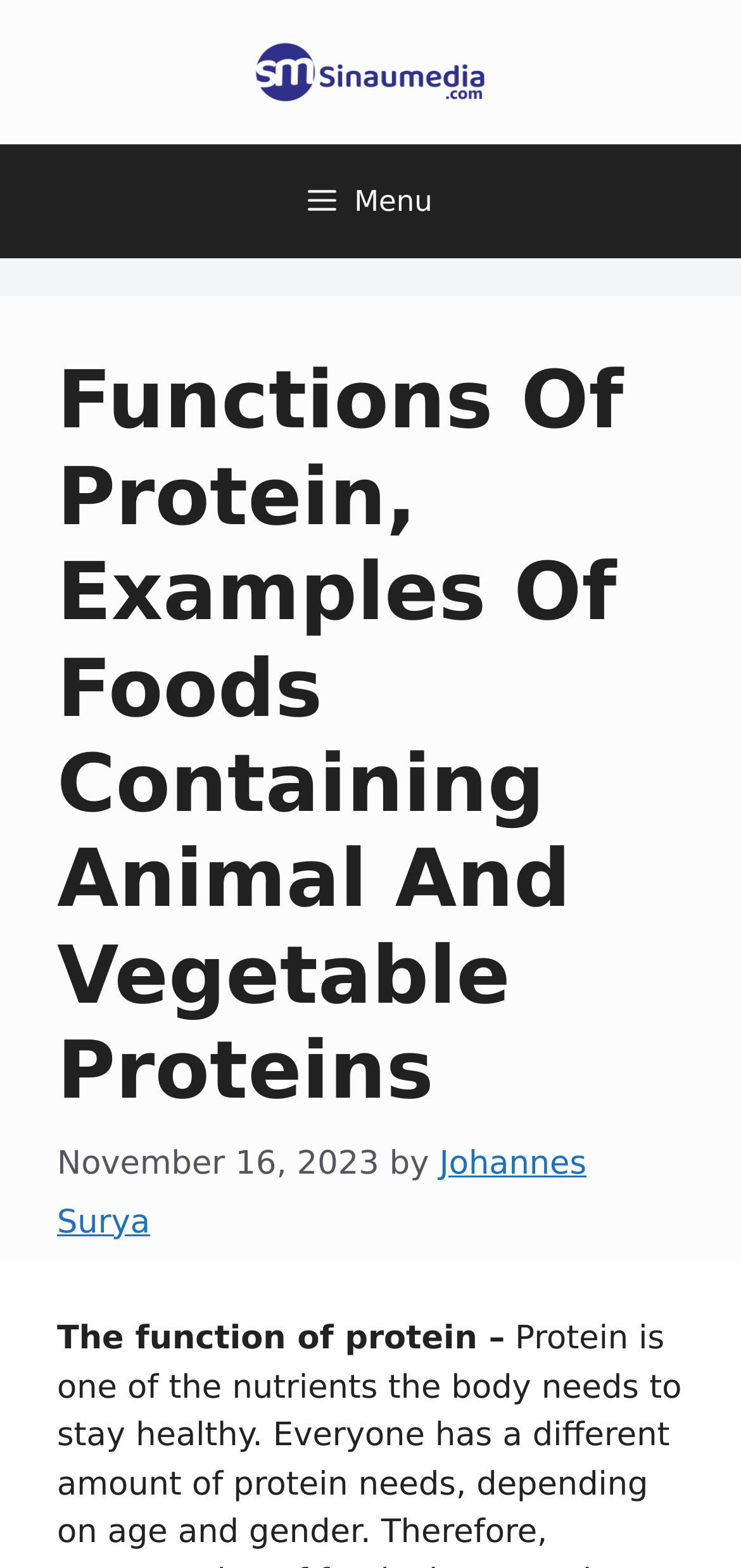Determine the webpage's heading and output its text content.

Functions Of Protein, Examples Of Foods Containing Animal And Vegetable Proteins